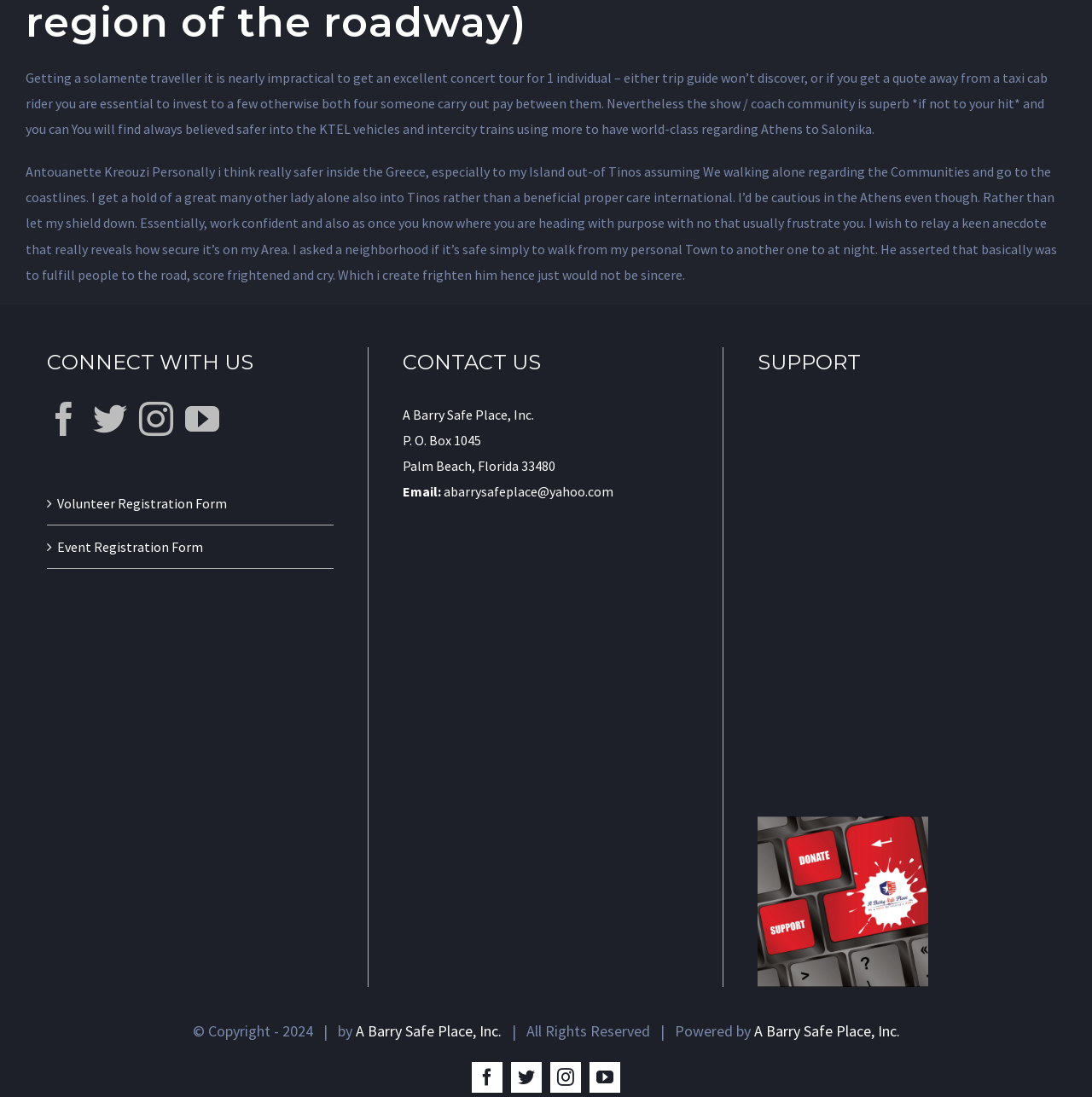Please locate the bounding box coordinates of the element that should be clicked to achieve the given instruction: "Click on Volunteer Registration Form".

[0.052, 0.447, 0.297, 0.47]